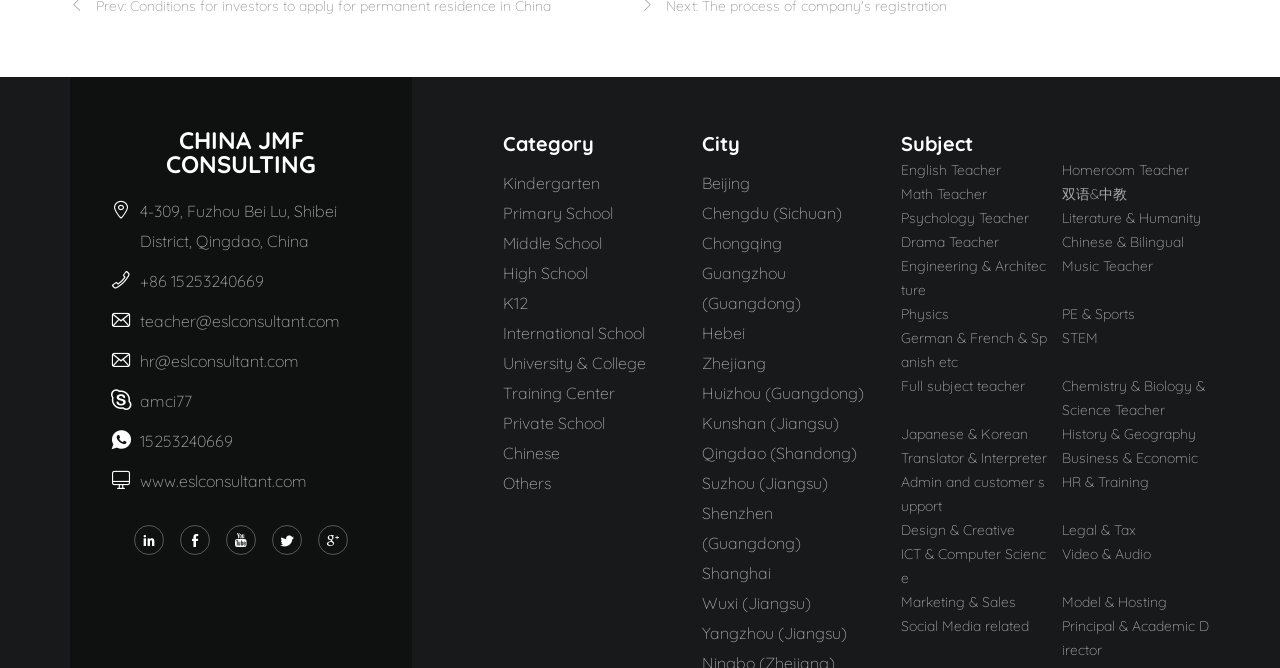Answer the following inquiry with a single word or phrase:
What is the city of the school located in?

Qingdao (Shandong)